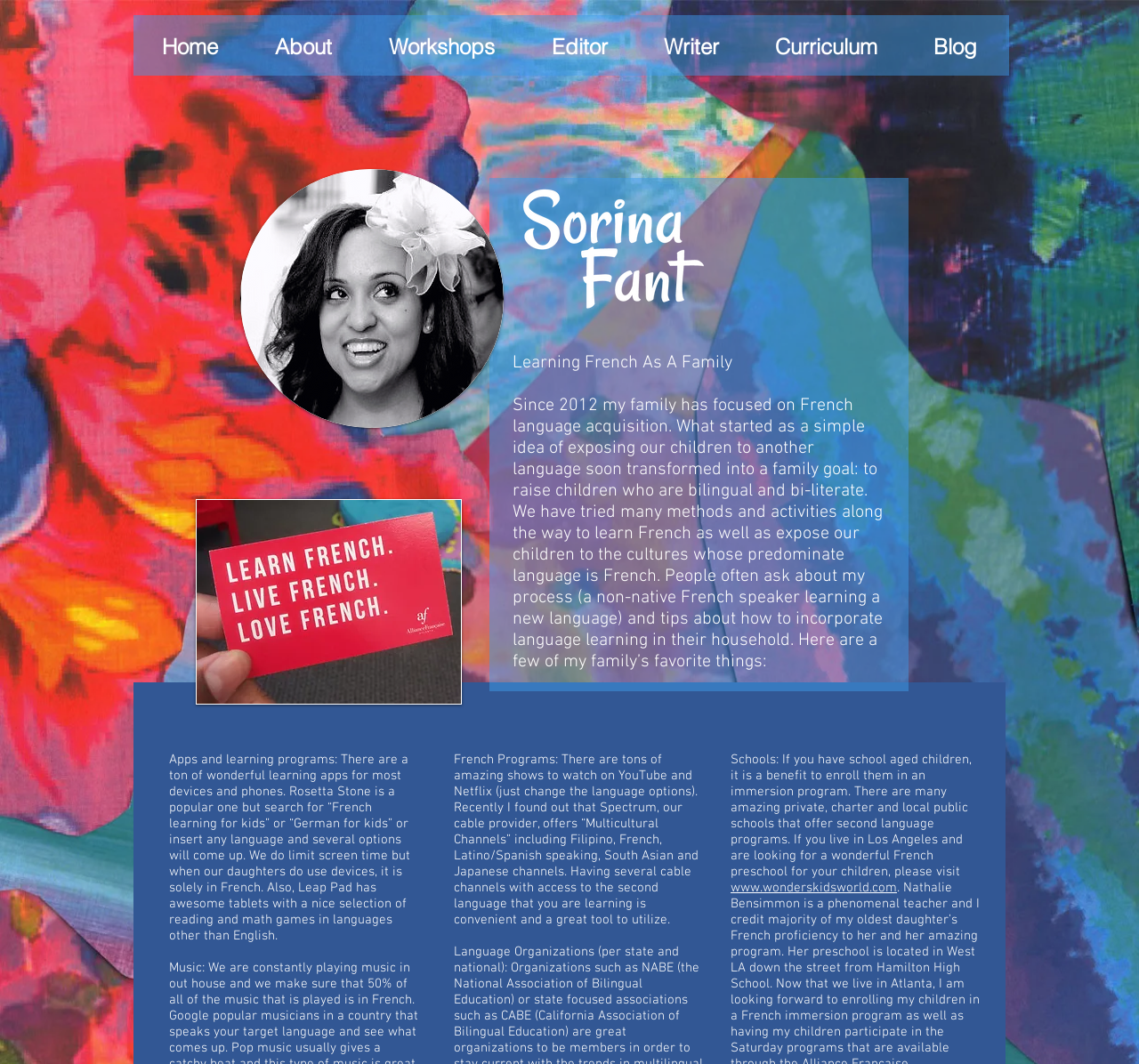Please provide a comprehensive response to the question based on the details in the image: What type of language learning resources are mentioned on the webpage?

The webpage mentions various language learning resources, including apps and learning programs, TV shows and YouTube channels, and schools with immersion programs. These resources are mentioned as ways to expose children to the French language and culture.